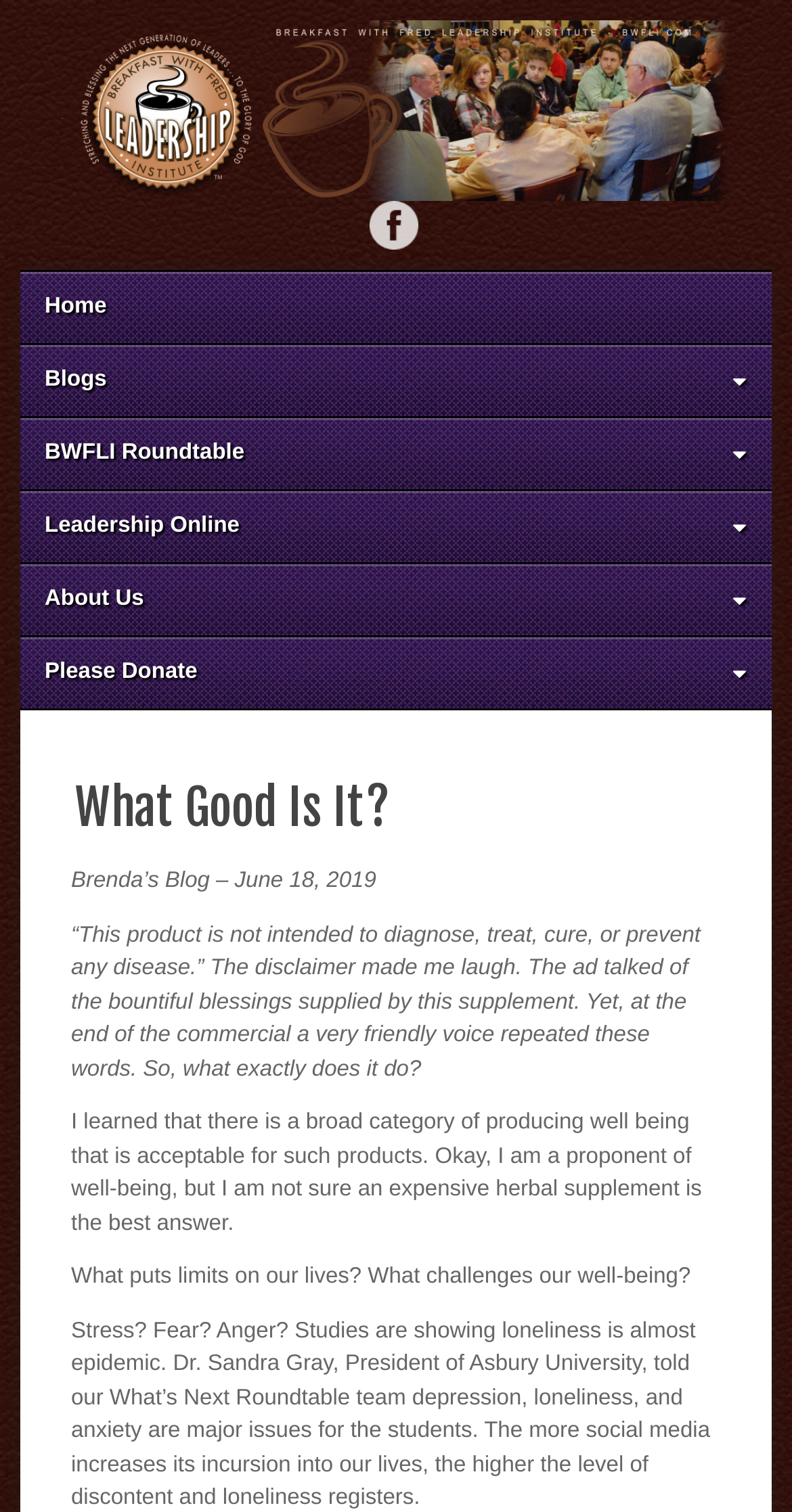What is the name of the organization?
Answer with a single word or short phrase according to what you see in the image.

BWFLI